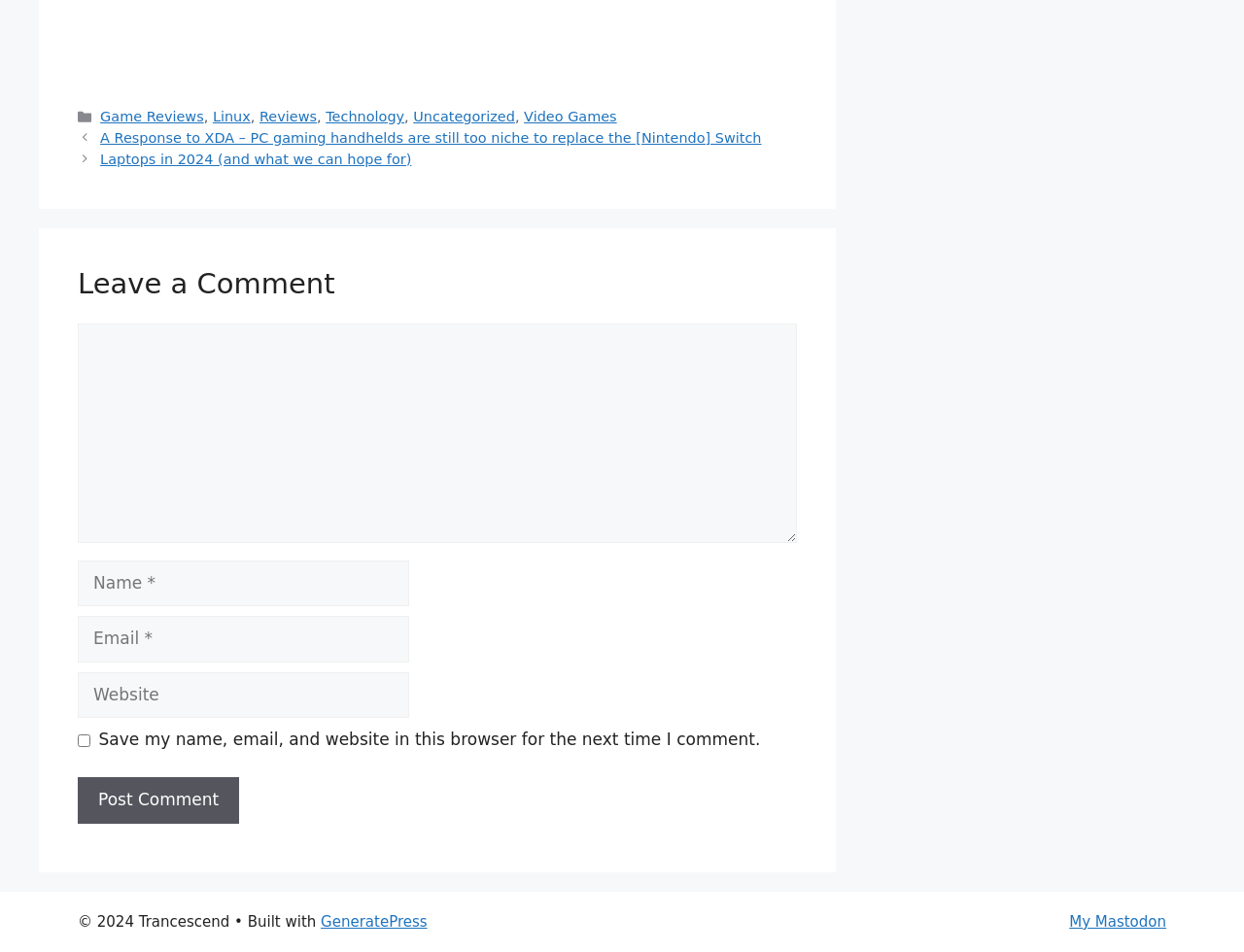Could you provide the bounding box coordinates for the portion of the screen to click to complete this instruction: "Enter a comment"?

[0.062, 0.34, 0.641, 0.571]